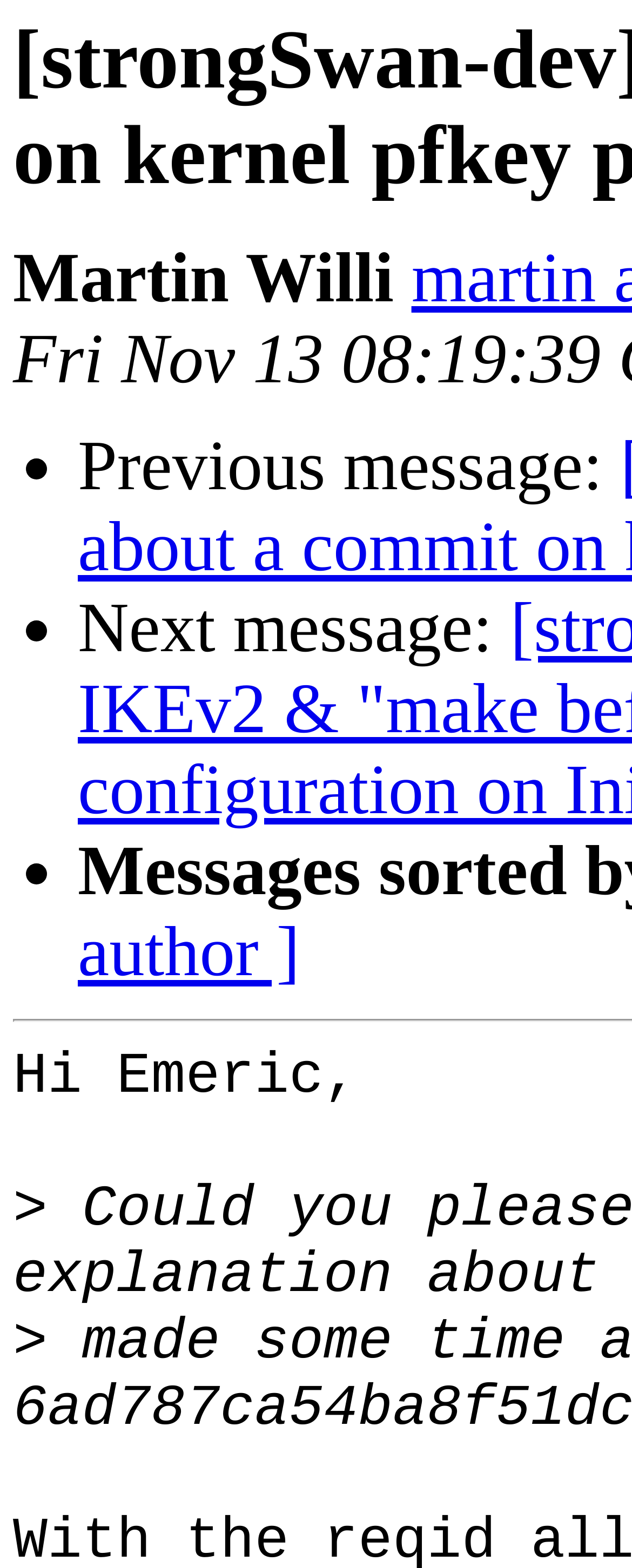Use a single word or phrase to answer the question:
How many navigation options are available?

3